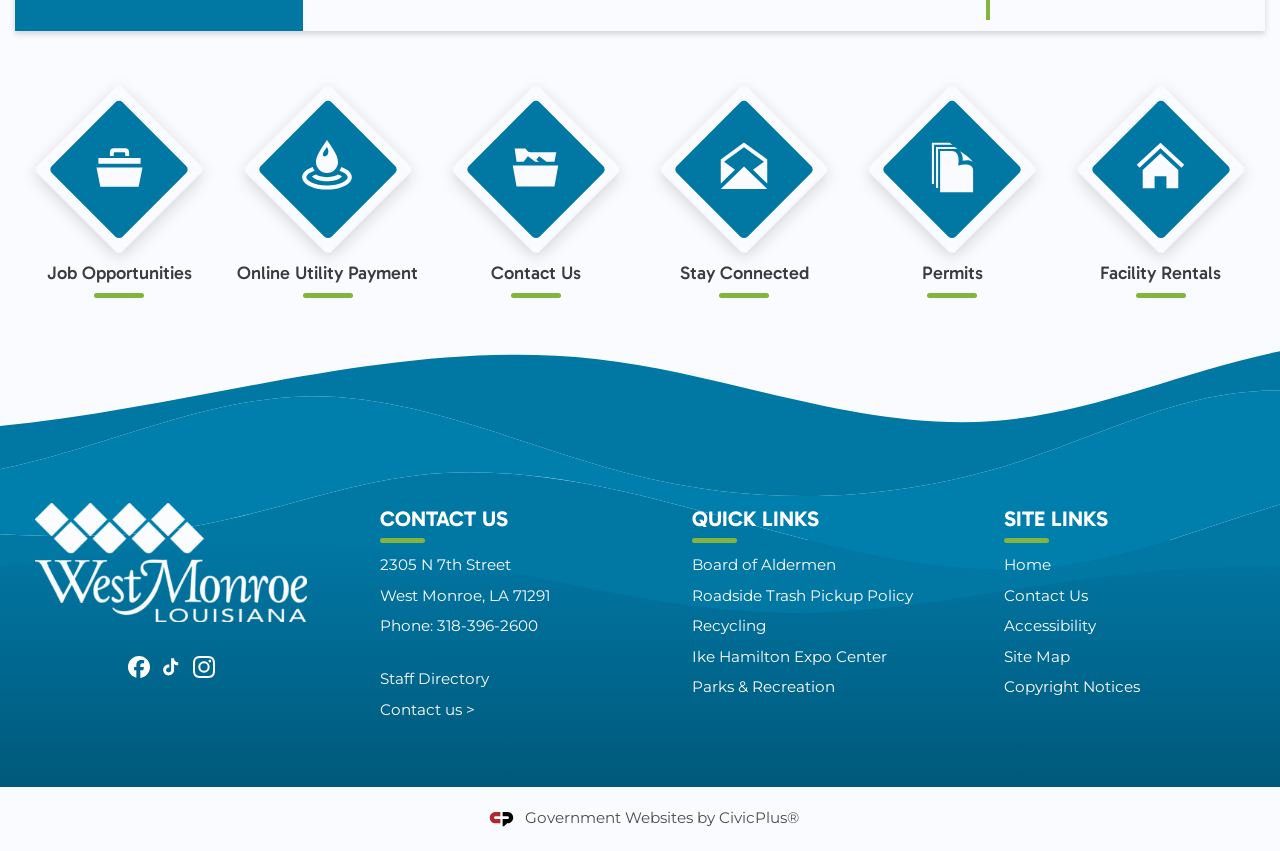Please identify the bounding box coordinates of the area I need to click to accomplish the following instruction: "Contact us through phone".

[0.341, 0.724, 0.42, 0.746]